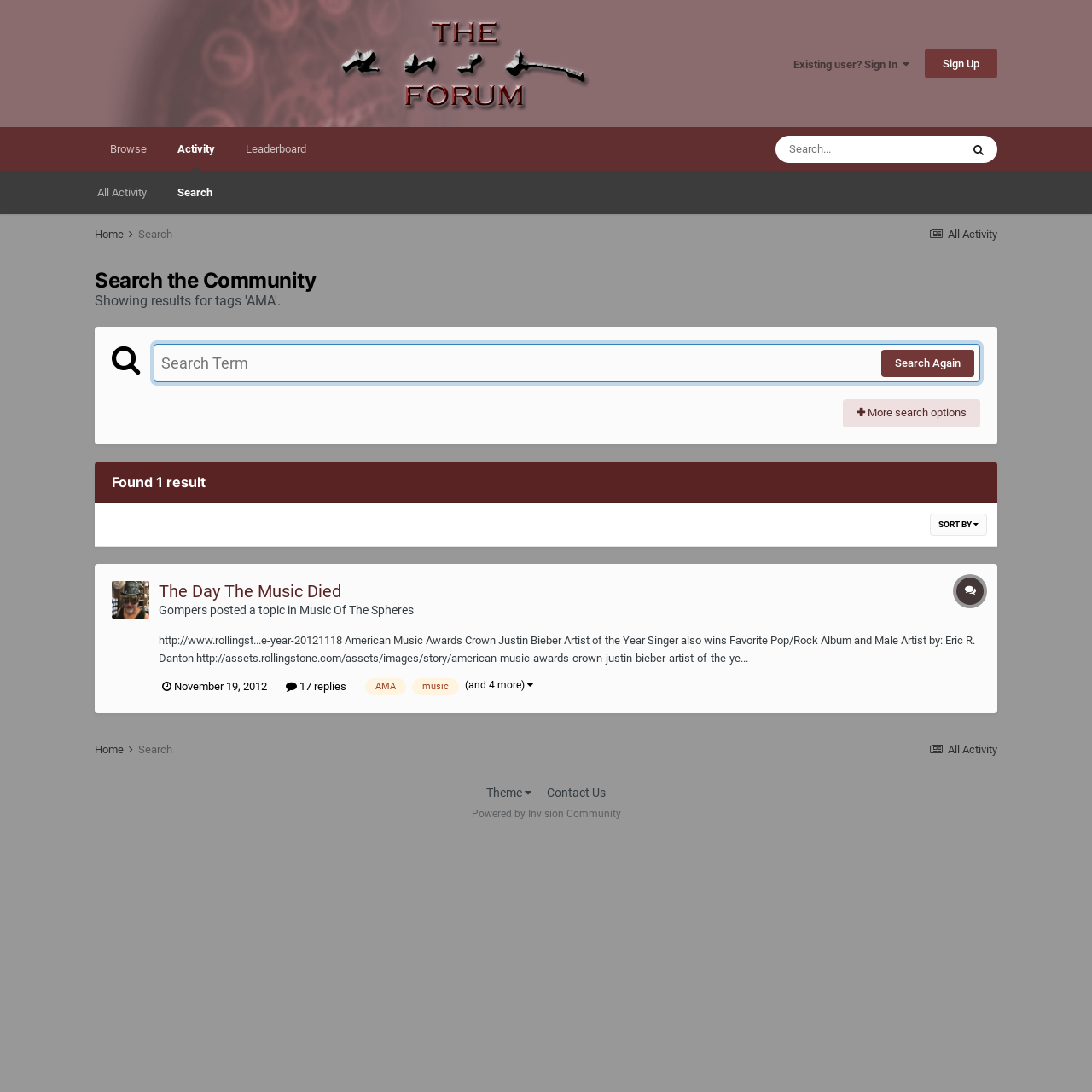Refer to the image and provide an in-depth answer to the question:
How many replies does the topic have?

I determined the answer by looking at the search result section, where I saw a link with the text ' 17 replies'.